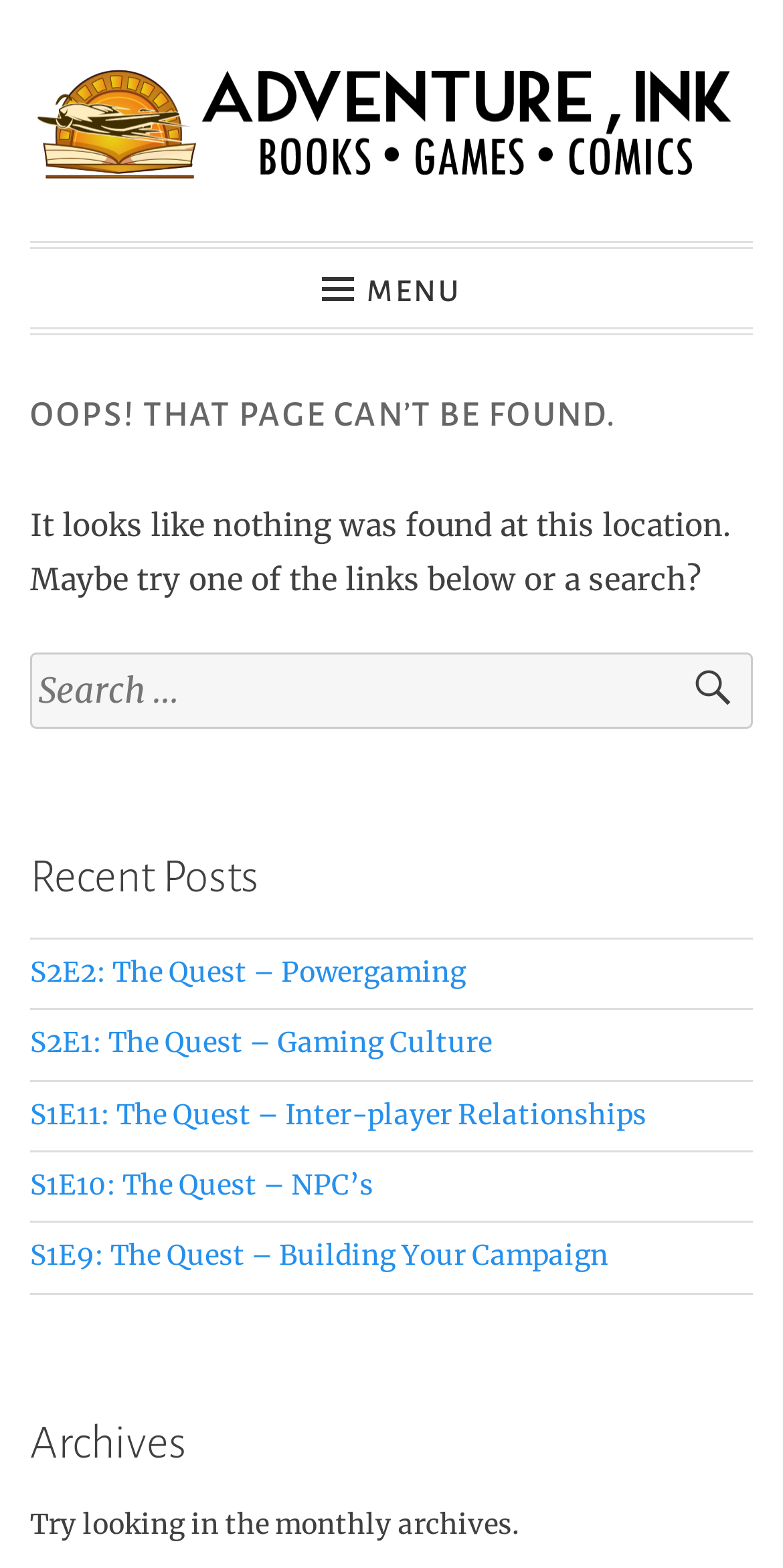Determine the bounding box coordinates for the UI element matching this description: "S1E10: The Quest – NPC’s".

[0.038, 0.745, 0.477, 0.767]